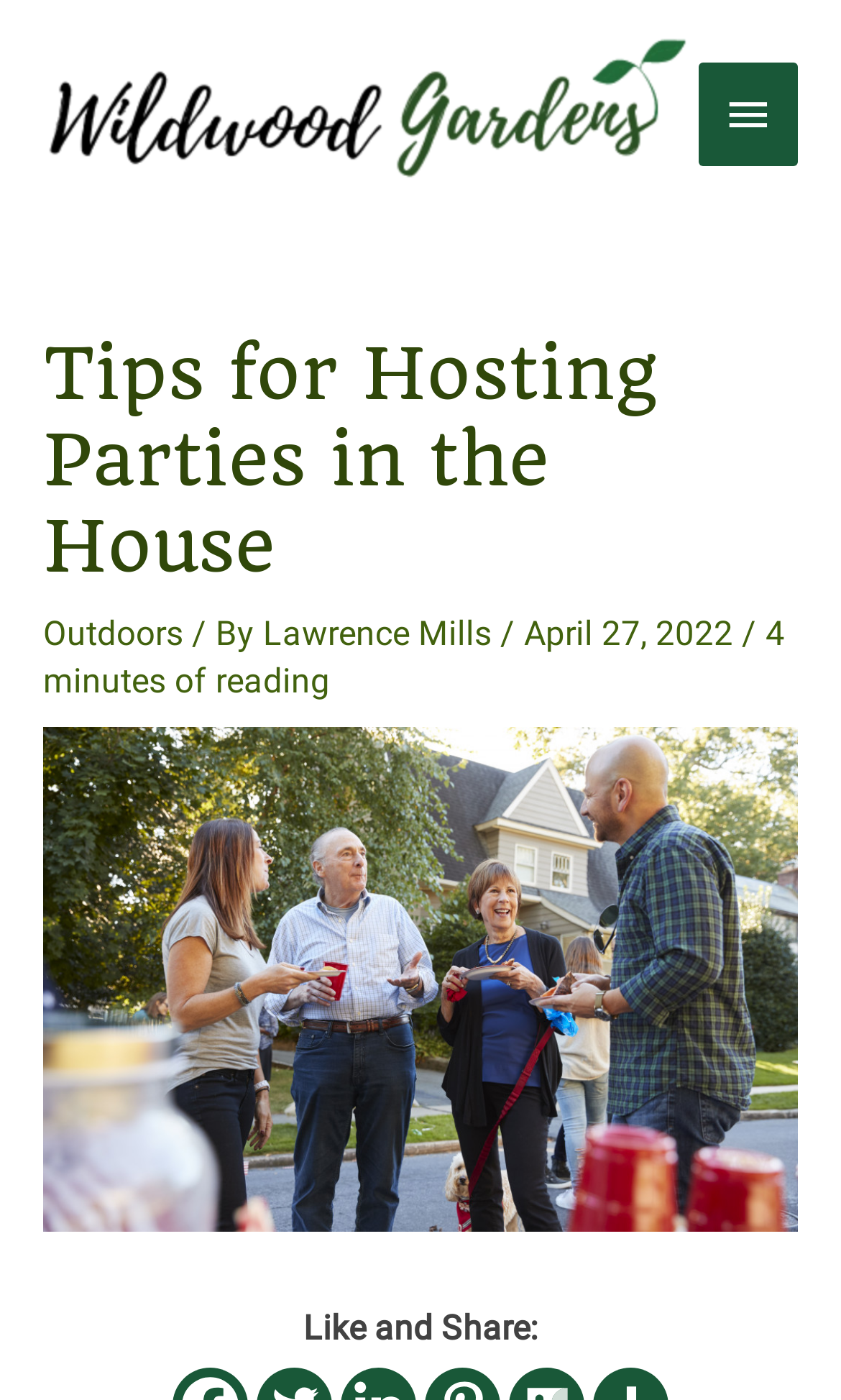Extract the bounding box for the UI element that matches this description: "alt="WIldwood Garden logo"".

[0.051, 0.066, 0.821, 0.094]